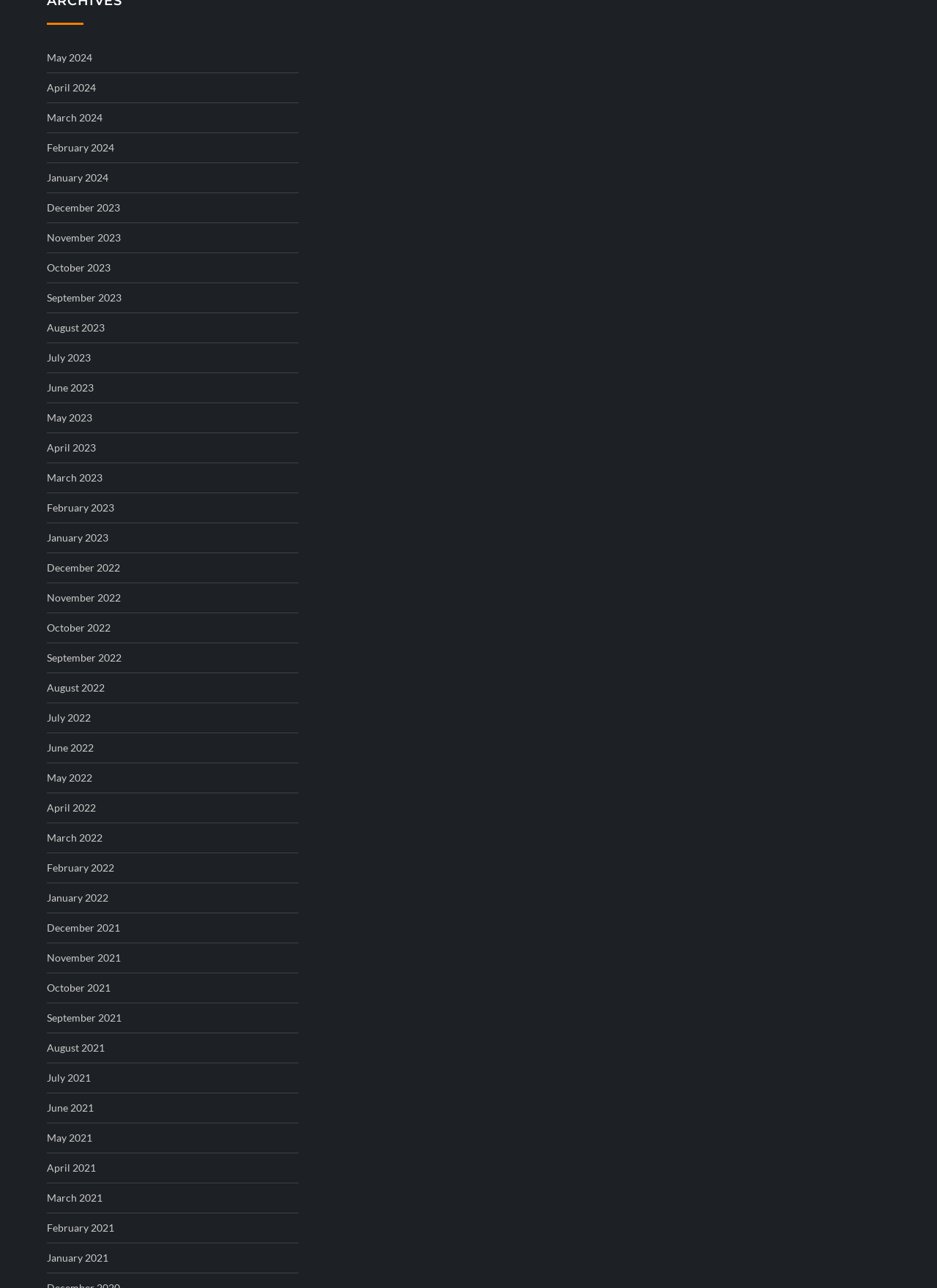Find the bounding box coordinates for the element that must be clicked to complete the instruction: "View May 2024". The coordinates should be four float numbers between 0 and 1, indicated as [left, top, right, bottom].

[0.05, 0.038, 0.098, 0.053]